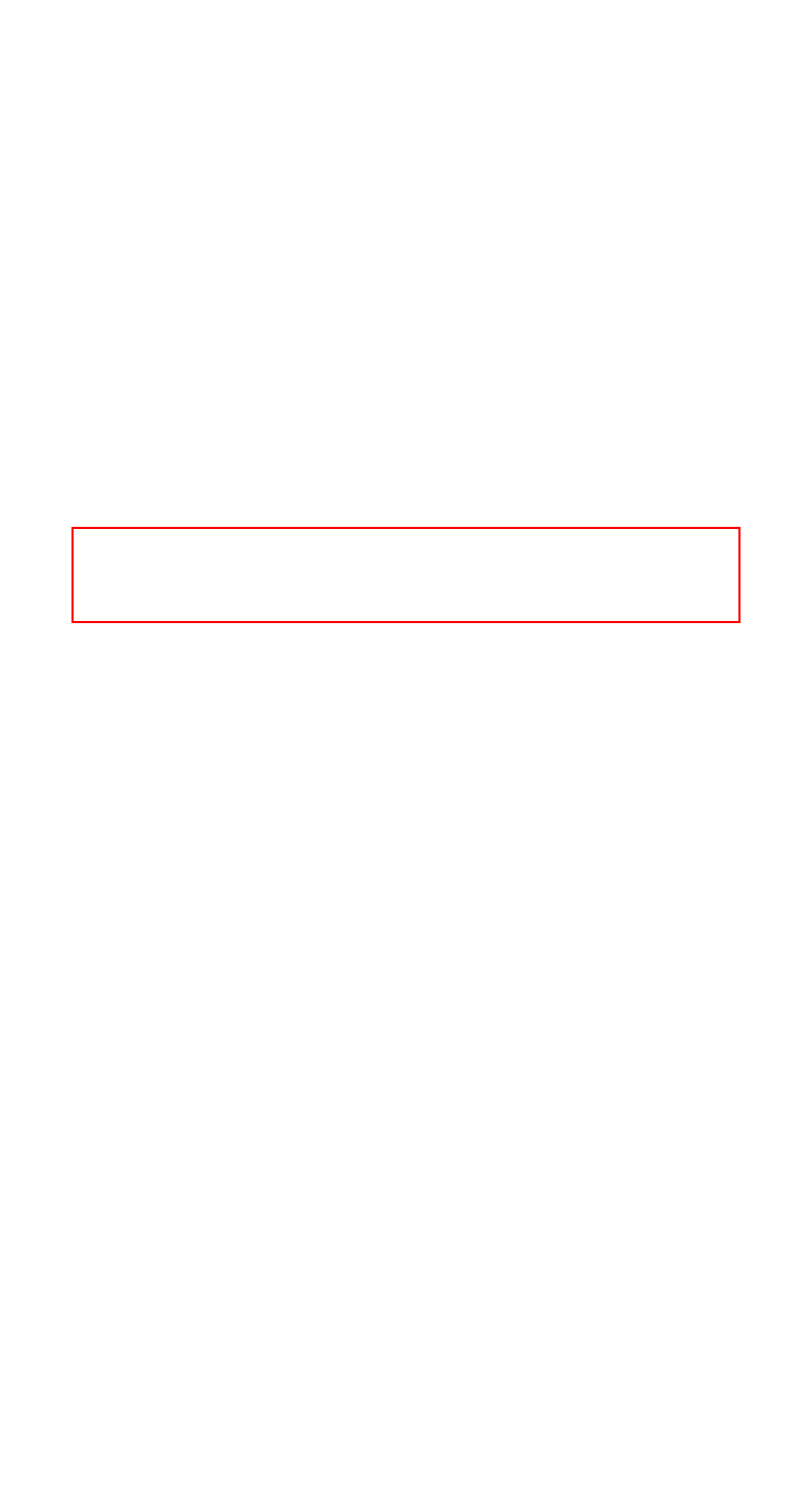You have a screenshot of a webpage with a red bounding box highlighting a UI element. Your task is to select the best webpage description that corresponds to the new webpage after clicking the element. Here are the descriptions:
A. Cycling Apparel and Gear Staying Comfortable and Protected on the Ride – Ride Everything
B. Bike Types and Styles Choosing the Right Ride for Your Cycling Adventures – Ride Everything
C. Cycling Mindset The Mental Benefits and Zen of Riding – Ride Everything
D. heavyswan698 – Ride Everything
E. September 5, 2023 – Ride Everything
F. How to Pick a Bicycle – Ride Everything
G. Safety First Tips for Riding Safely on the Road and Trails – Ride Everything
H. Cycling – Ride Everything

A